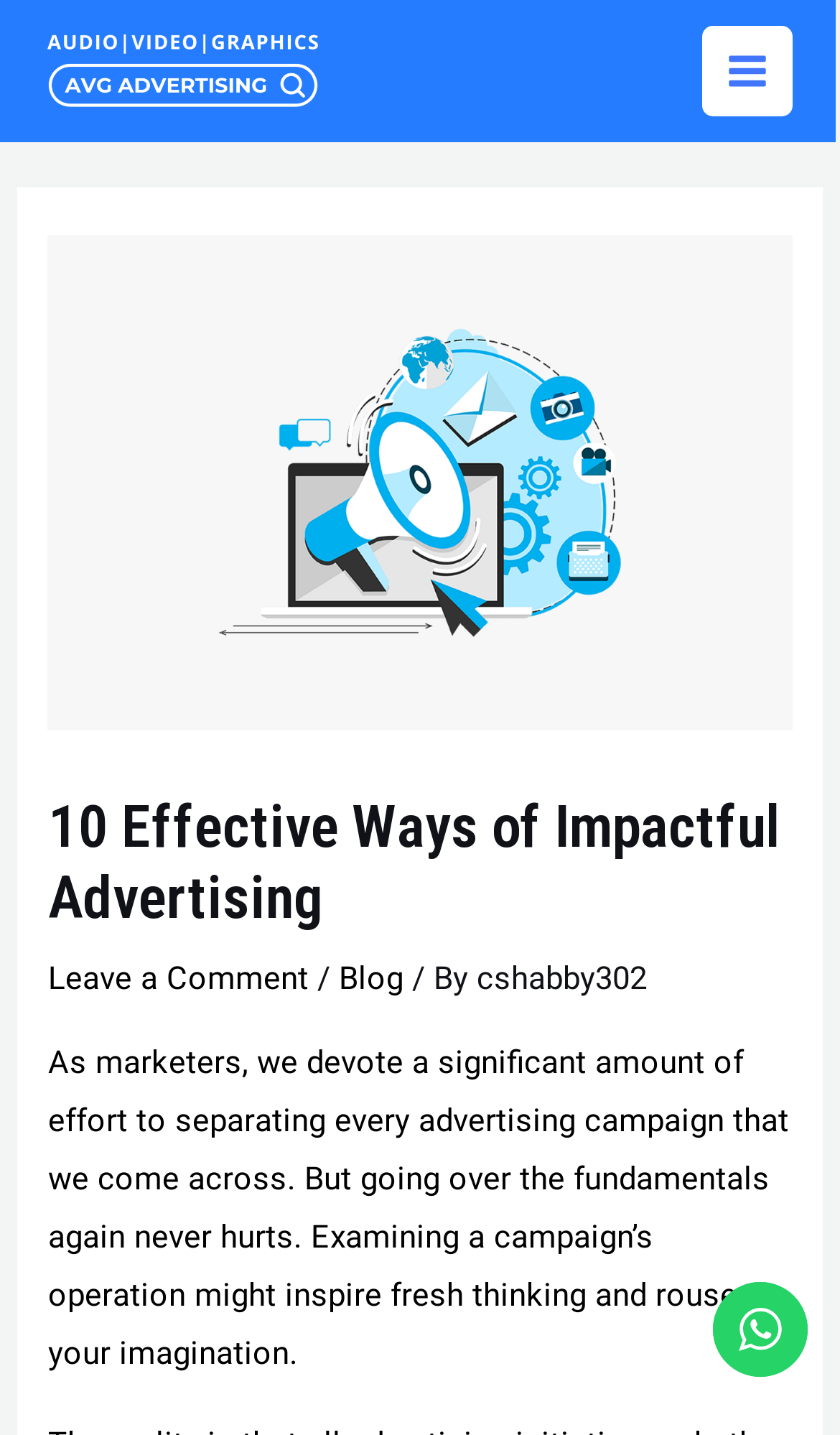What is the purpose of examining an advertising campaign?
Observe the image and answer the question with a one-word or short phrase response.

to inspire fresh thinking